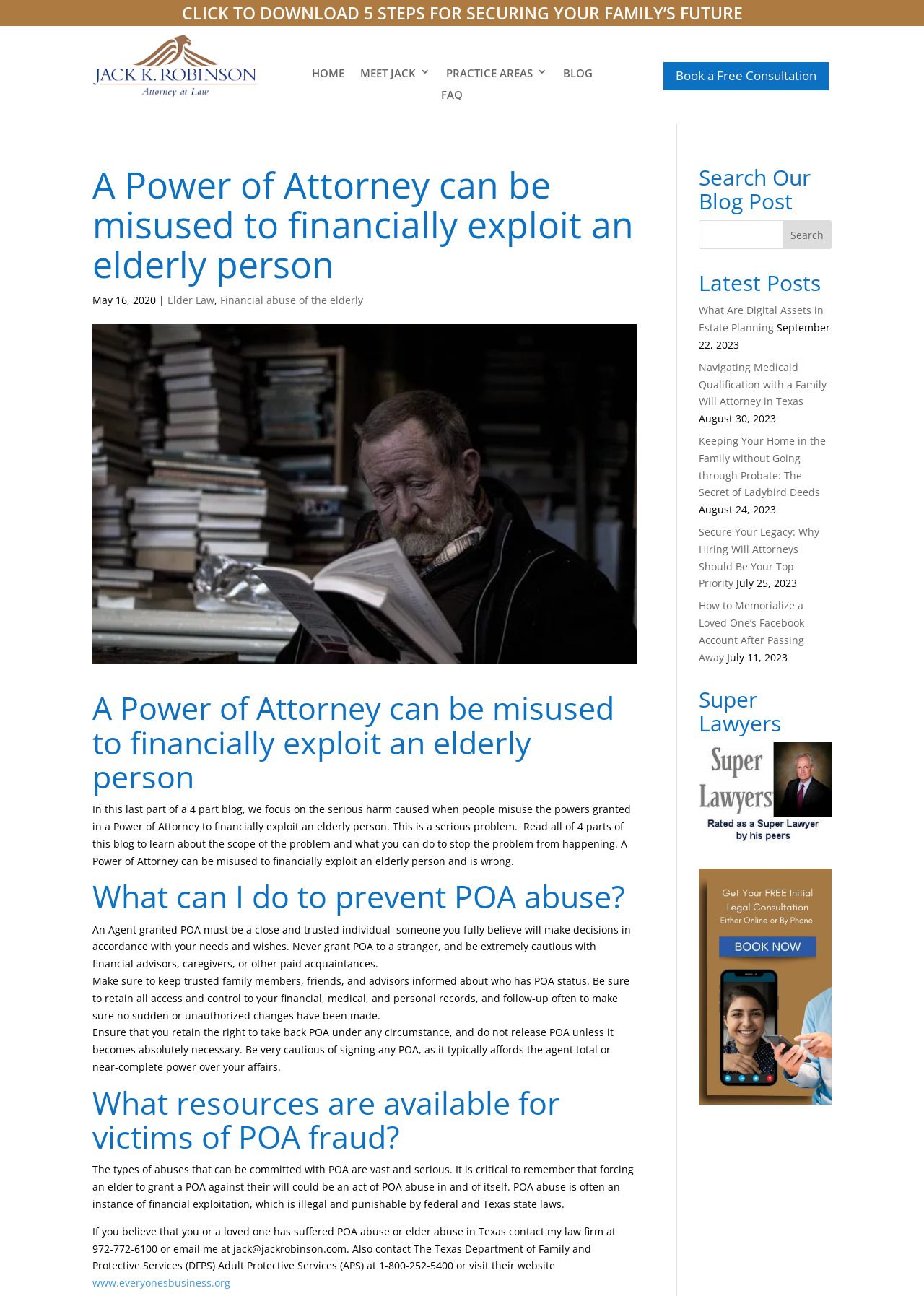Find the bounding box coordinates for the area that must be clicked to perform this action: "visit MACUL Community".

None